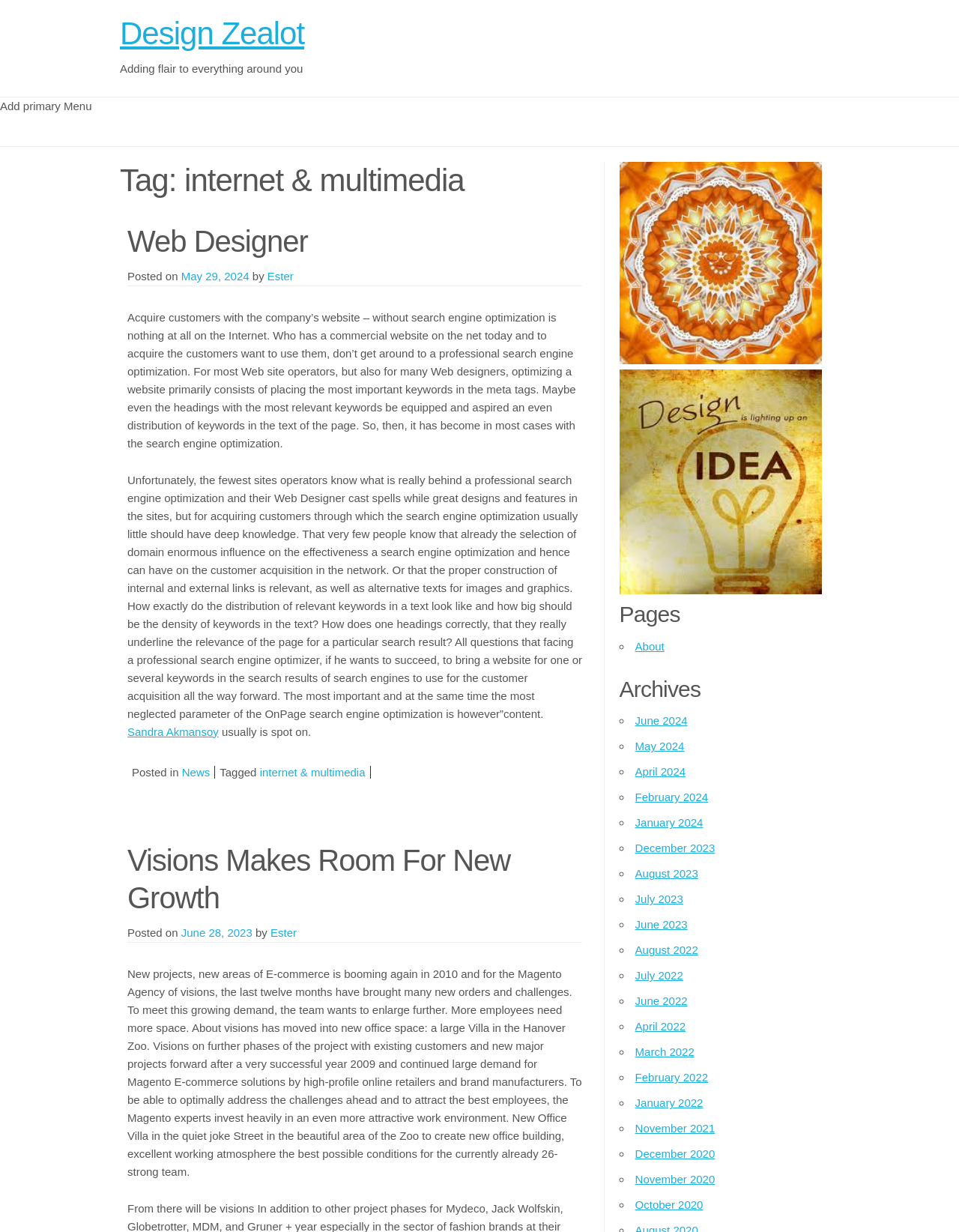Show me the bounding box coordinates of the clickable region to achieve the task as per the instruction: "view the 'News' category".

[0.19, 0.622, 0.219, 0.632]